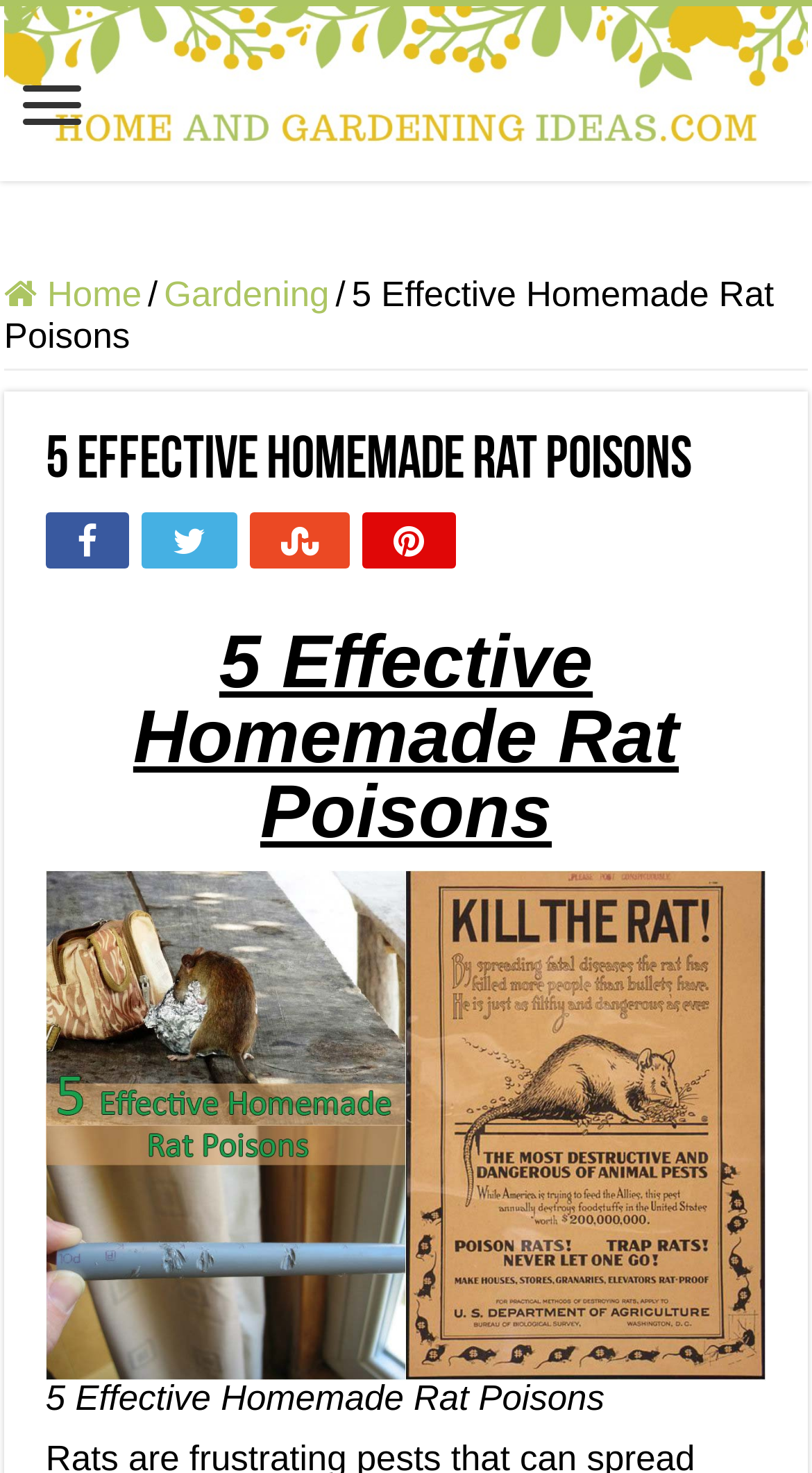Respond to the following query with just one word or a short phrase: 
Is there an image in the article?

Yes